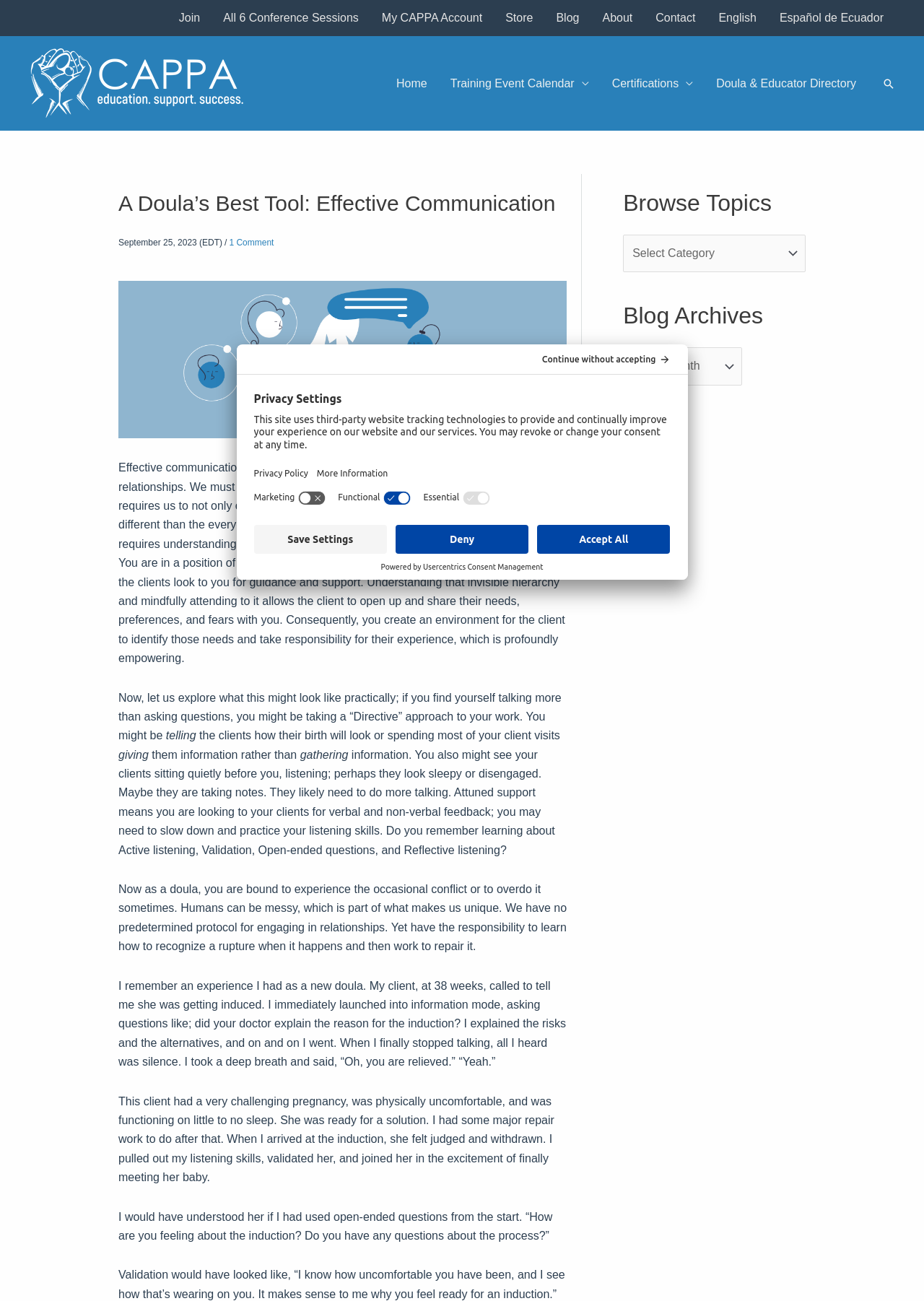What is the main topic of this webpage?
Please look at the screenshot and answer in one word or a short phrase.

Effective communication